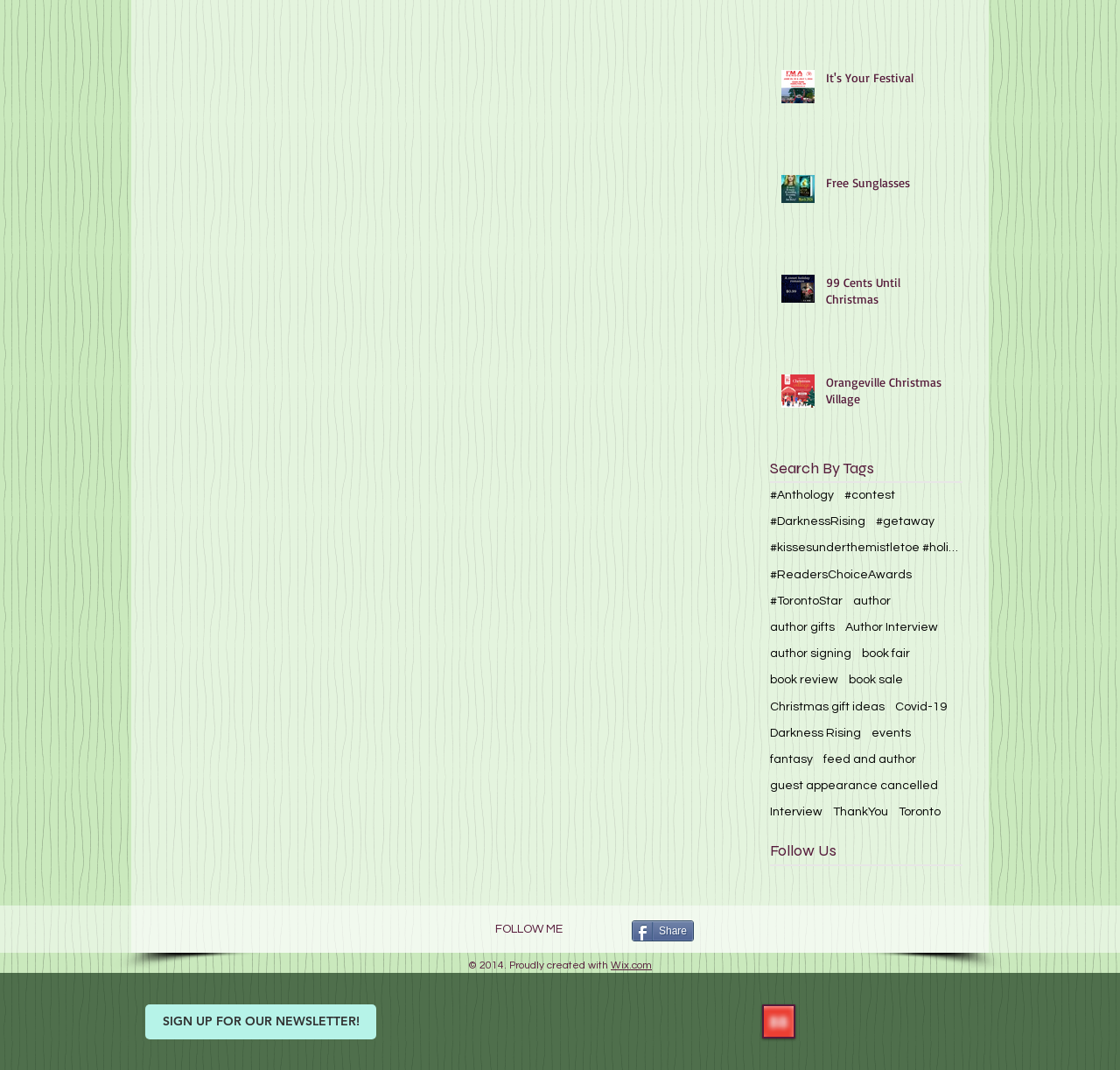Please find the bounding box coordinates of the clickable region needed to complete the following instruction: "Click on 'Orangeville Christmas Village' link". The bounding box coordinates must consist of four float numbers between 0 and 1, i.e., [left, top, right, bottom].

[0.738, 0.349, 0.85, 0.388]